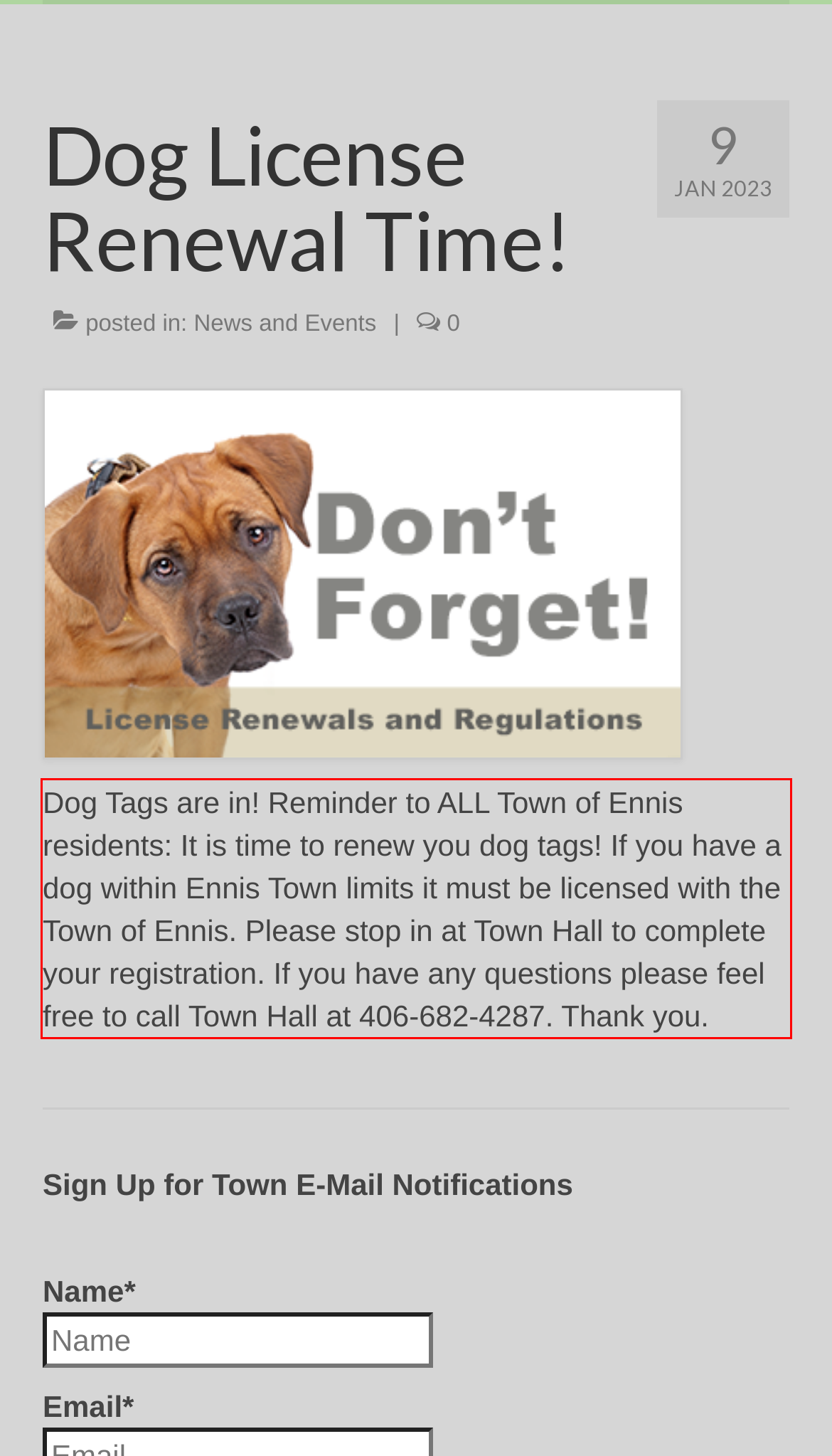Please examine the webpage screenshot and extract the text within the red bounding box using OCR.

Dog Tags are in! Reminder to ALL Town of Ennis residents: It is time to renew you dog tags! If you have a dog within Ennis Town limits it must be licensed with the Town of Ennis. Please stop in at Town Hall to complete your registration. If you have any questions please feel free to call Town Hall at 406-682-4287. Thank you.